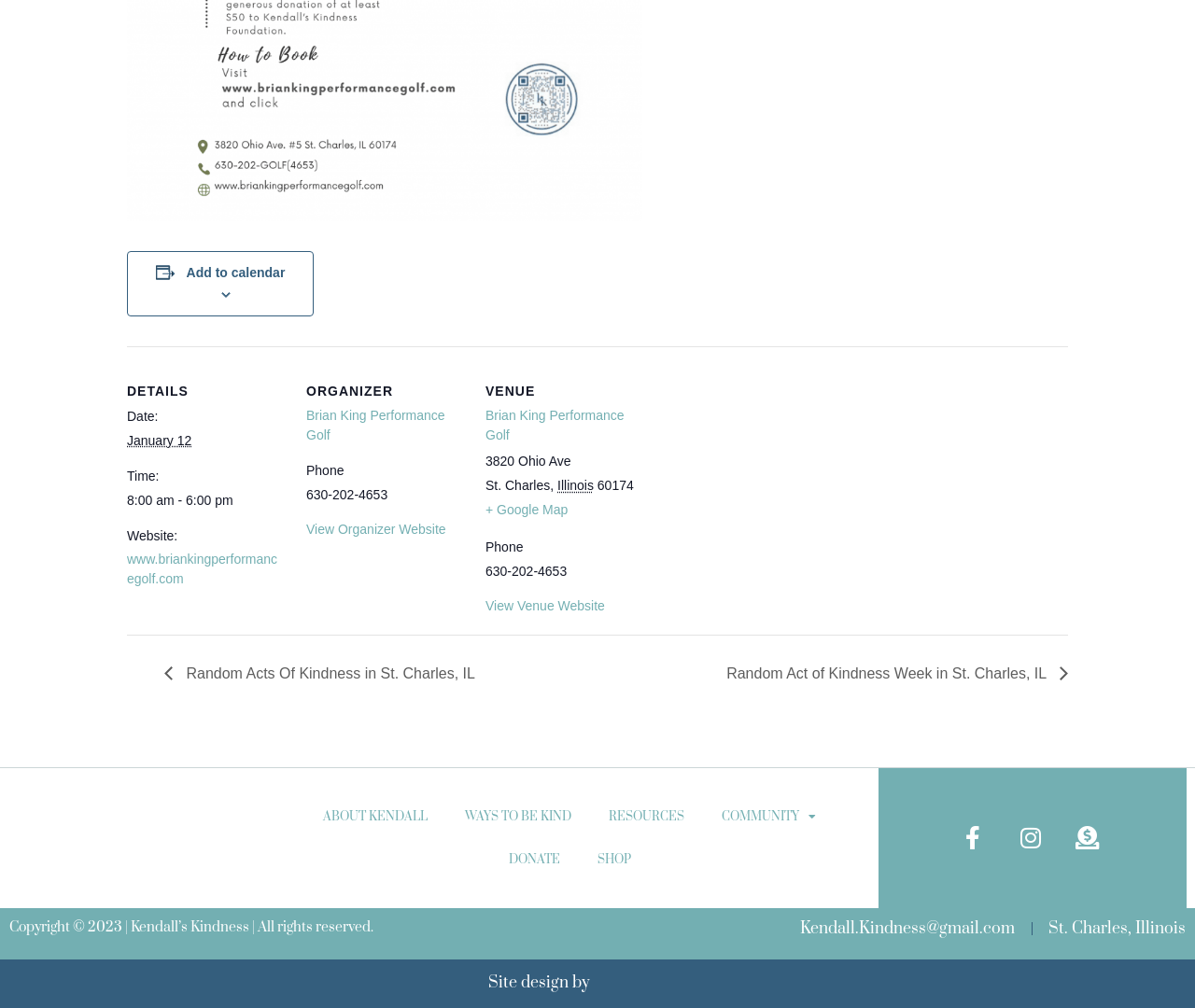Locate the bounding box coordinates of the element you need to click to accomplish the task described by this instruction: "View Venue Website".

[0.406, 0.594, 0.506, 0.608]